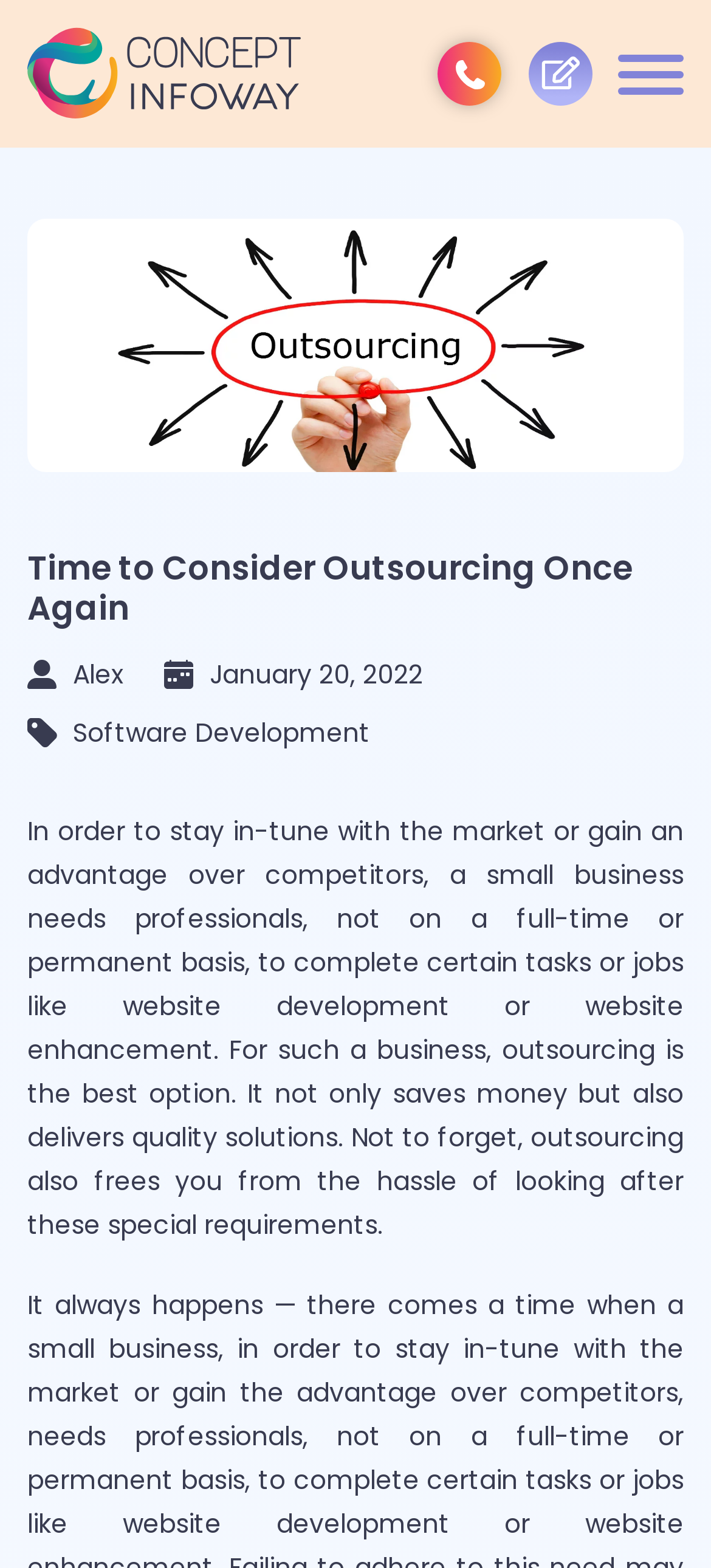What is the author of the article?
Please give a detailed and elaborate explanation in response to the question.

The author of the article can be found in the link 'Alex' located below the main heading, which indicates the person who wrote the article.